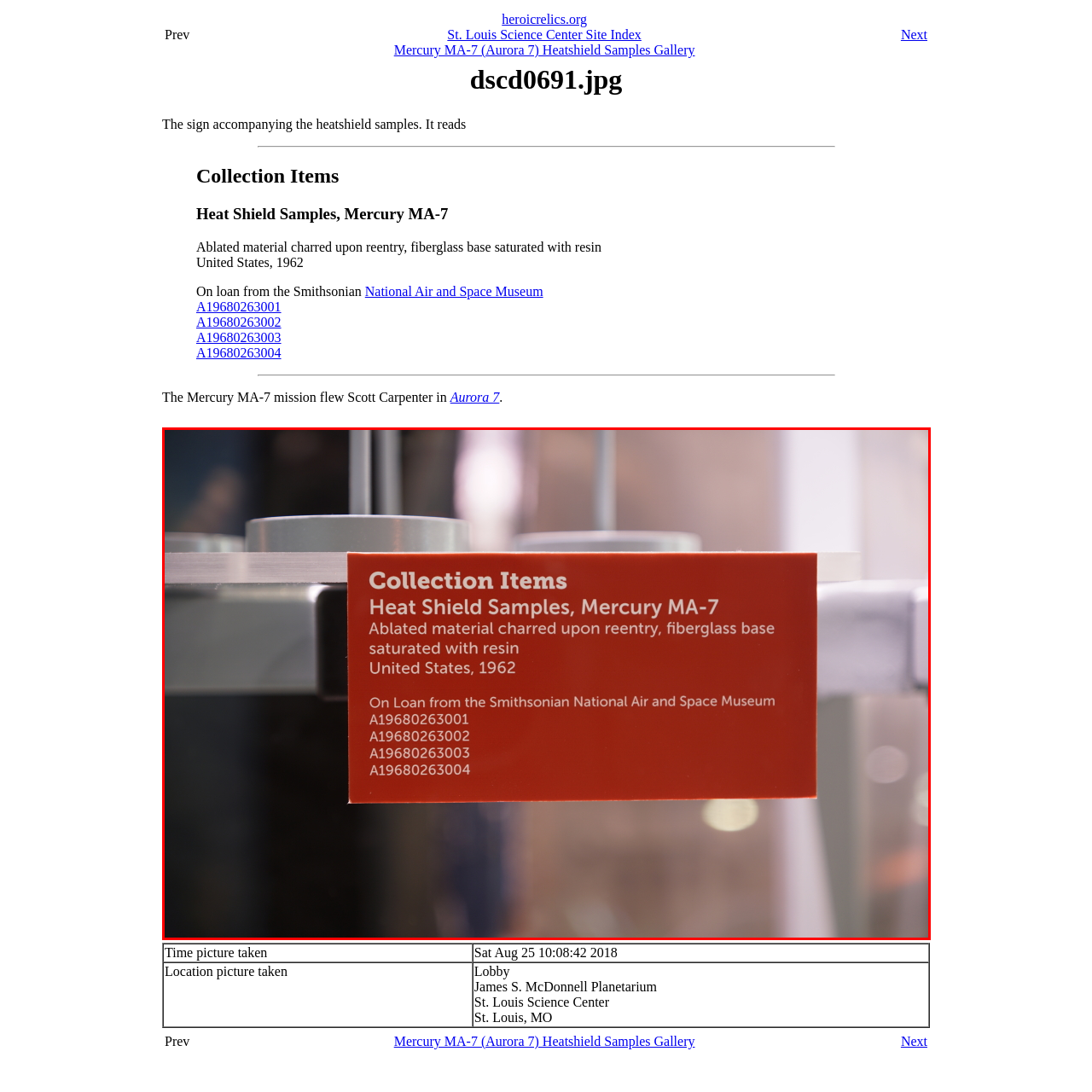View the image surrounded by the red border, What is the material of the base of the samples?
 Answer using a single word or phrase.

Fiberglass